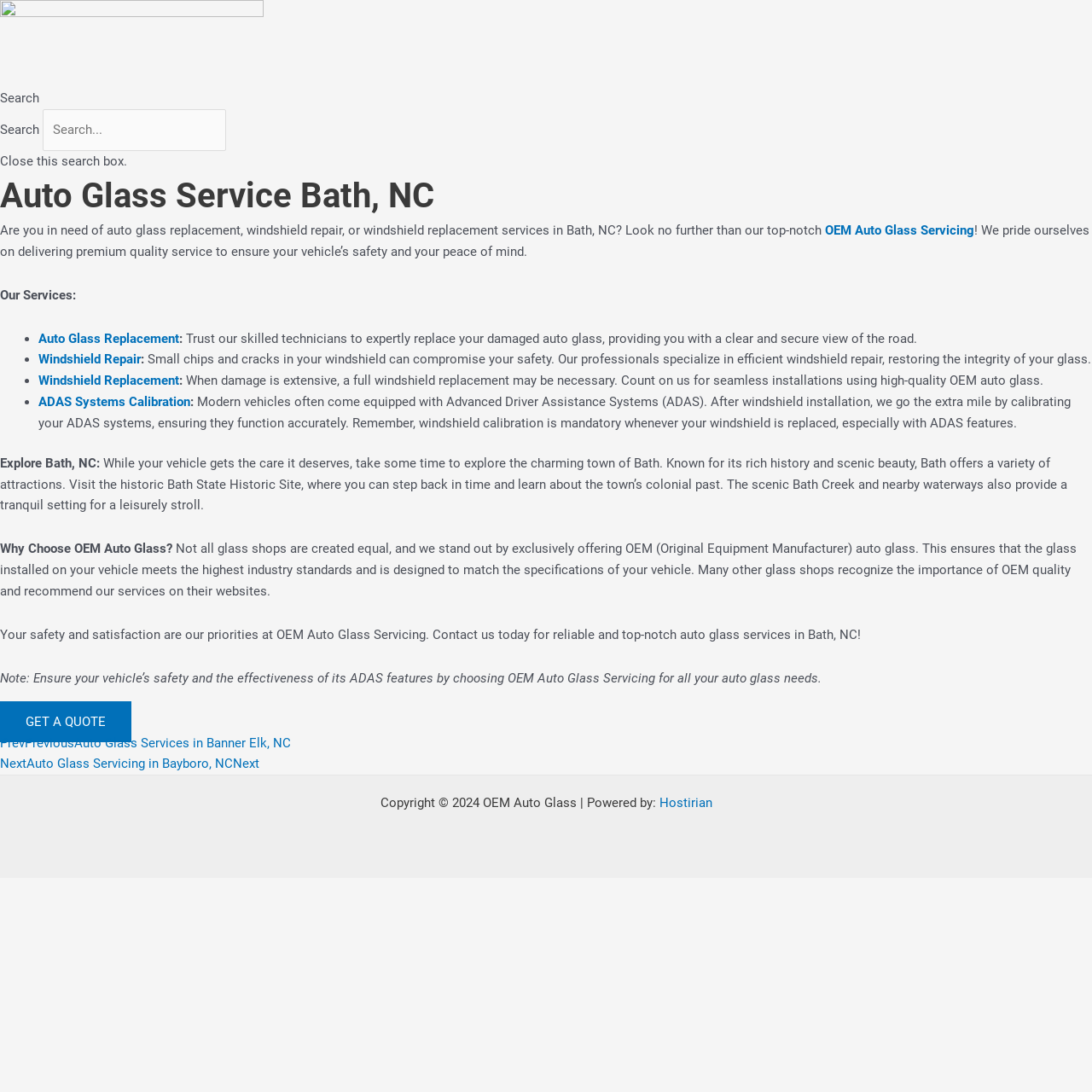Predict the bounding box coordinates of the UI element that matches this description: "GET A QUOTE". The coordinates should be in the format [left, top, right, bottom] with each value between 0 and 1.

[0.0, 0.642, 0.12, 0.679]